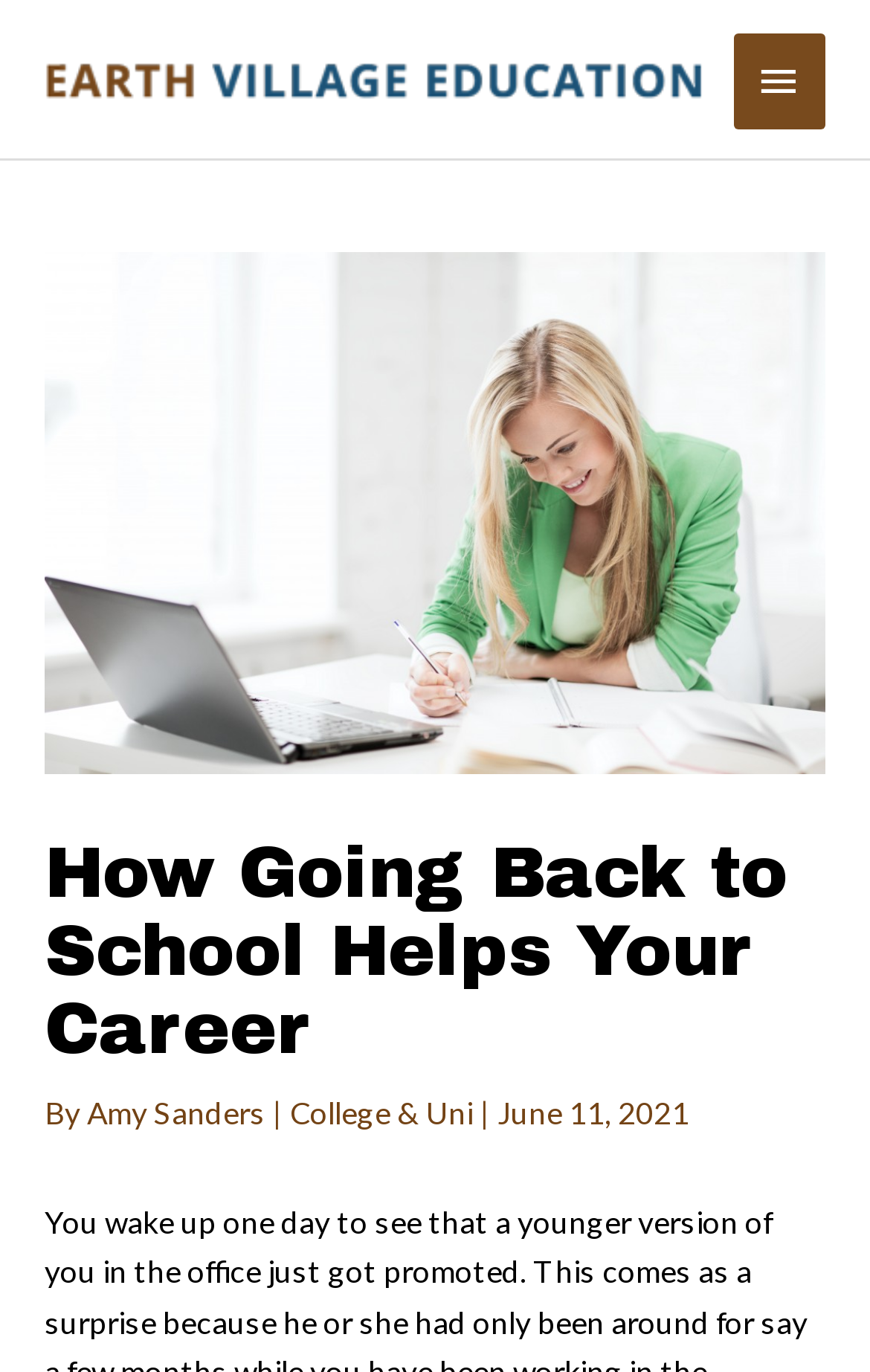Respond with a single word or phrase:
Who is the author of the article?

Amy Sanders